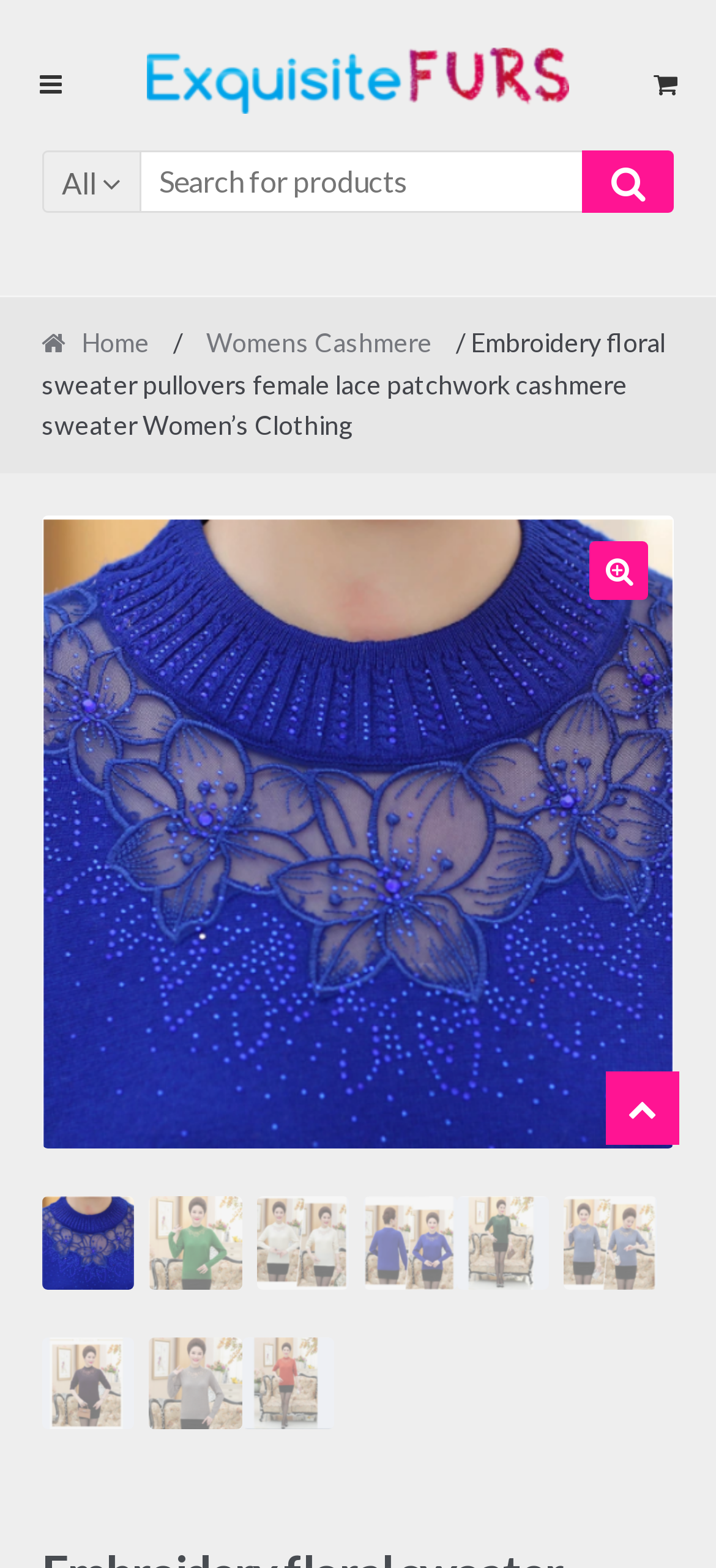What is the category of clothing featured on this webpage?
Please respond to the question with a detailed and well-explained answer.

The webpage's breadcrumb navigation indicates that the embroidery floral sweater belongs to the category of Women's Clothing. This conclusion is drawn from the text 'Women’s Clothing' found in the breadcrumb trail, which provides context about the sweater's categorization.